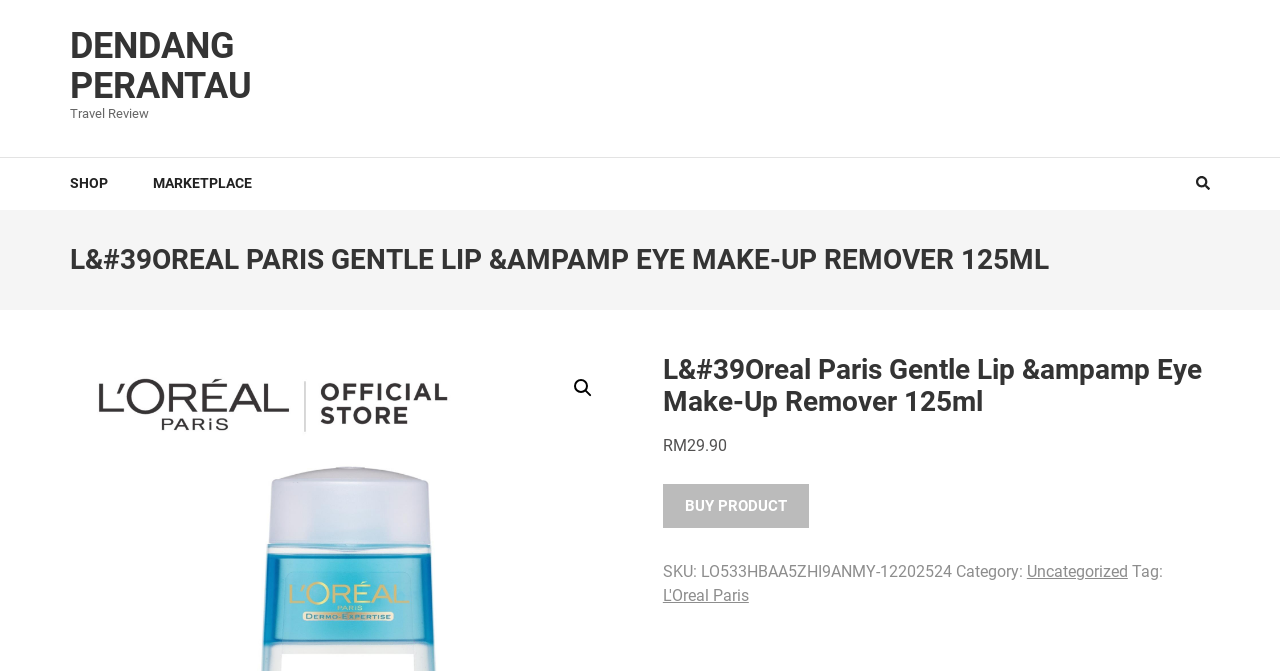Create a detailed narrative describing the layout and content of the webpage.

The webpage is about a product, specifically the L'Oreal Paris Gentle Lip & Eye Make-Up Remover 125ml. At the top left, there is a link to "DENDANG PERANTAU" and a static text "Travel Review" positioned below it. Next to these elements, there are two links, "SHOP" and "MARKETPLACE", aligned horizontally. 

On the right side of the page, near the top, there is a button with no text. 

The main content of the page is focused on the product, with a heading that displays the product name. Below the heading, there is a link with a magnifying glass icon, and another heading that repeats the product name. The product price, "RM 29.90", is displayed below, along with a "BUY PRODUCT" button. 

Further down, there are details about the product, including the SKU number, category, and tags. The category is listed as "Uncategorized", and the tag is "L'Oreal Paris".